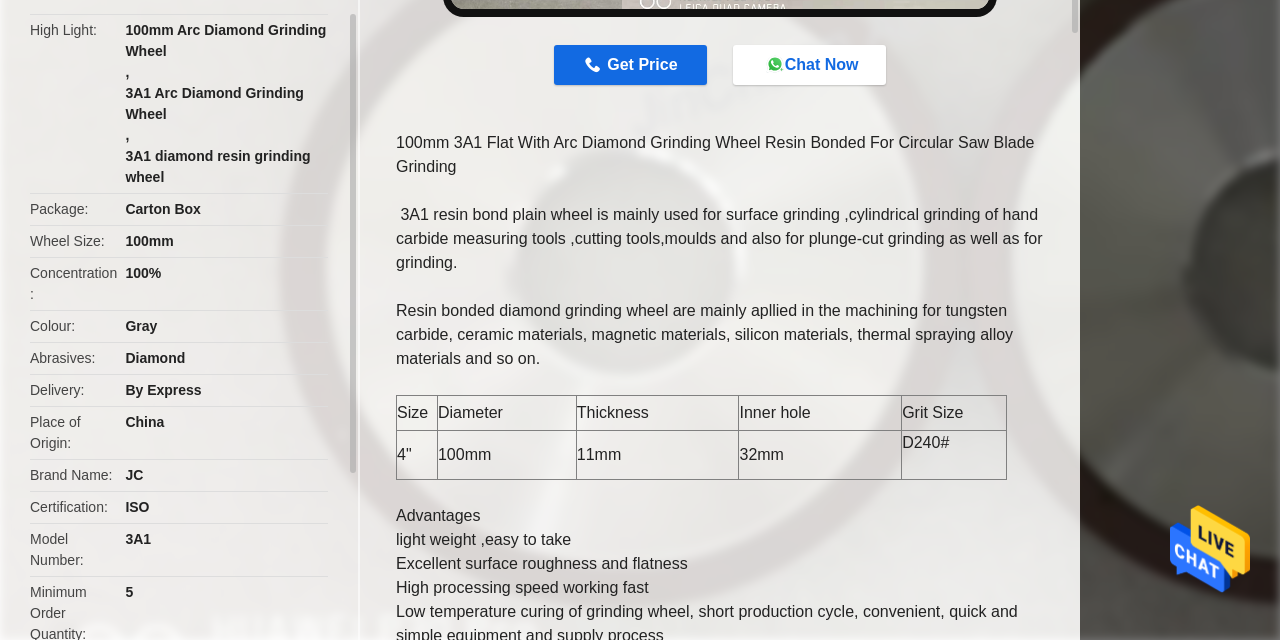Locate the UI element described by Chat Now and provide its bounding box coordinates. Use the format (top-left x, top-left y, bottom-right x, bottom-right y) with all values as floating point numbers between 0 and 1.

[0.572, 0.07, 0.692, 0.133]